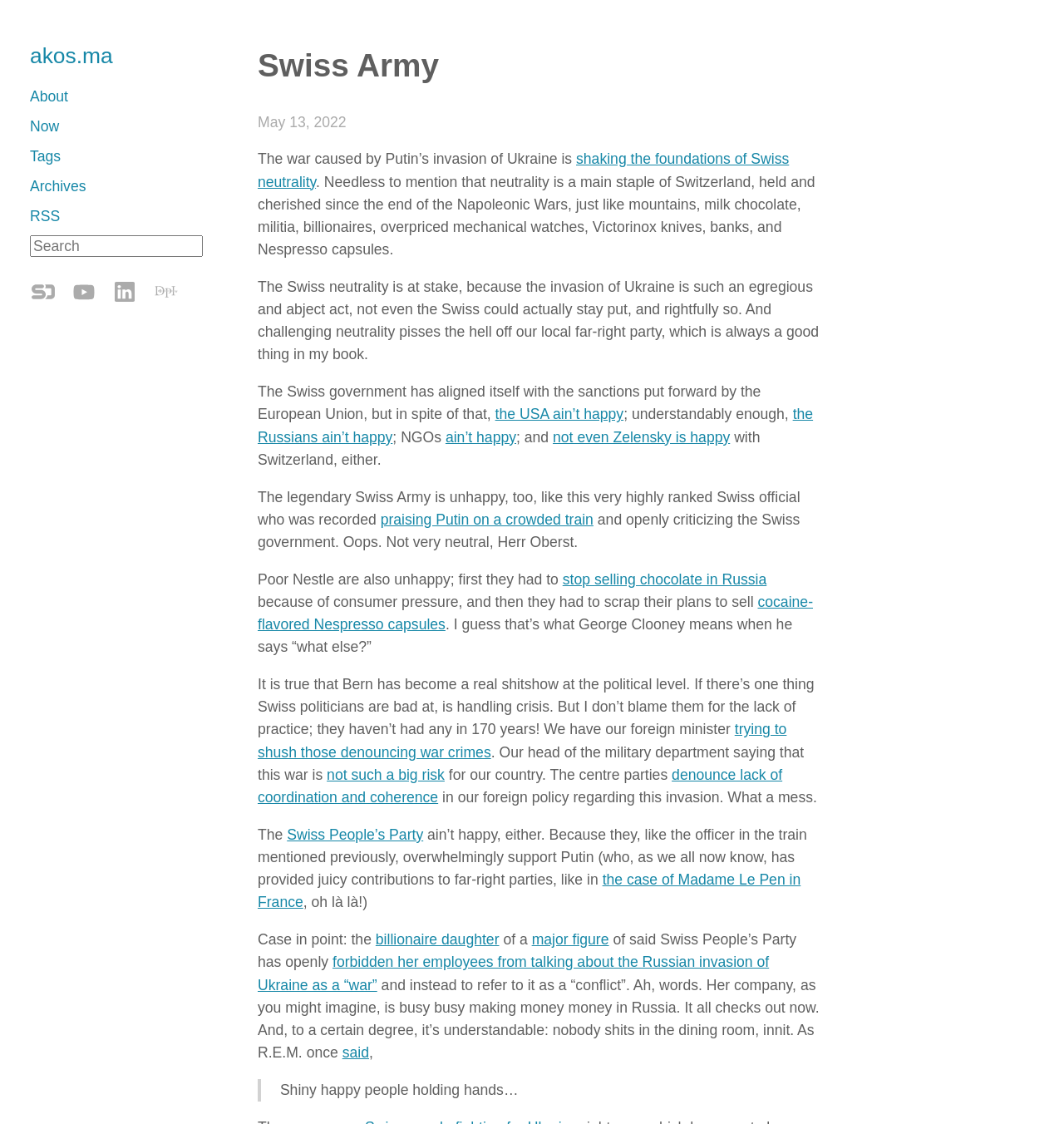Please determine the bounding box coordinates of the area that needs to be clicked to complete this task: 'click the 'Tags' link'. The coordinates must be four float numbers between 0 and 1, formatted as [left, top, right, bottom].

[0.028, 0.13, 0.057, 0.15]